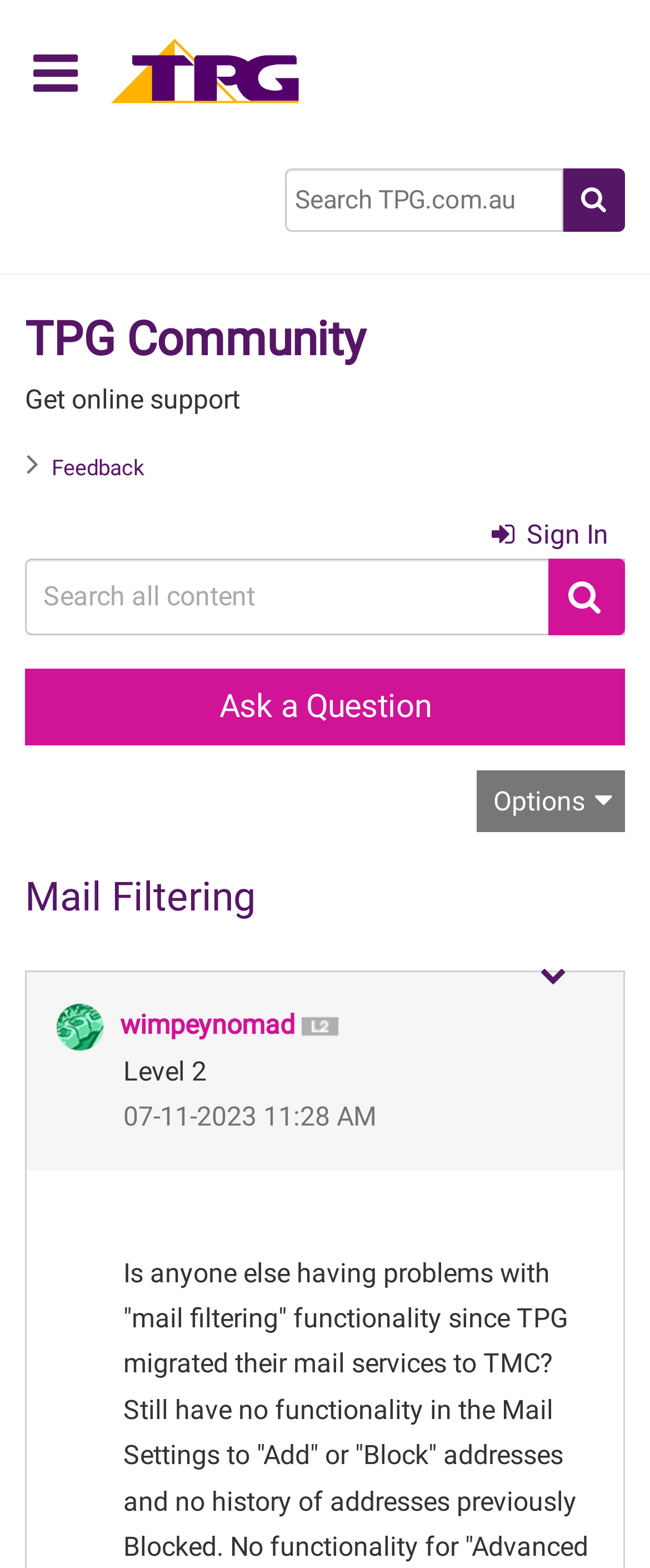Who posted the current message?
Please ensure your answer to the question is detailed and covers all necessary aspects.

I found the answer by looking at the image element with the text 'wimpeynomad' which is located next to the 'View Profile of wimpeynomad' link.